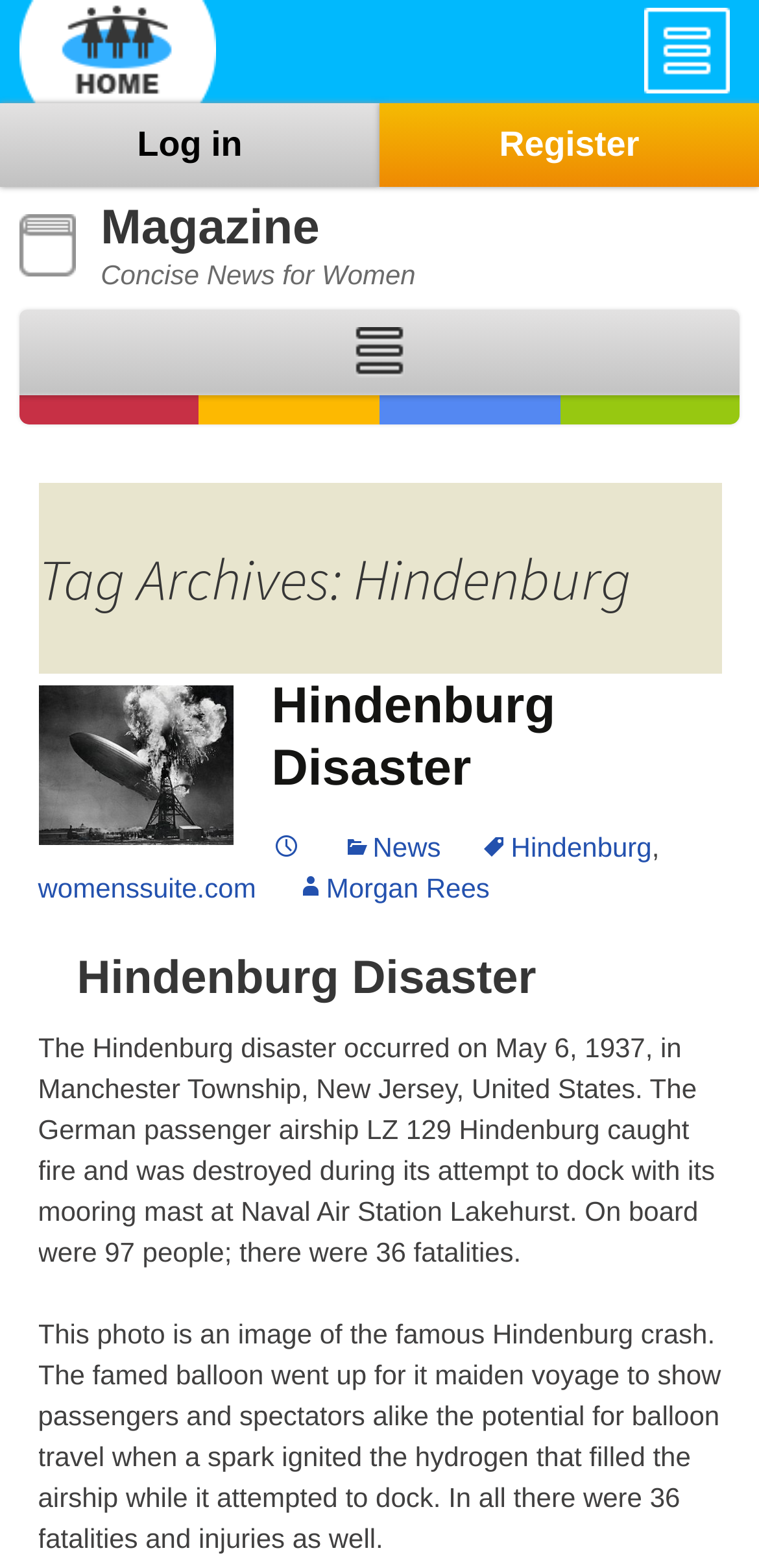Please find the bounding box coordinates of the element that needs to be clicked to perform the following instruction: "Register". The bounding box coordinates should be four float numbers between 0 and 1, represented as [left, top, right, bottom].

[0.5, 0.066, 1.0, 0.119]